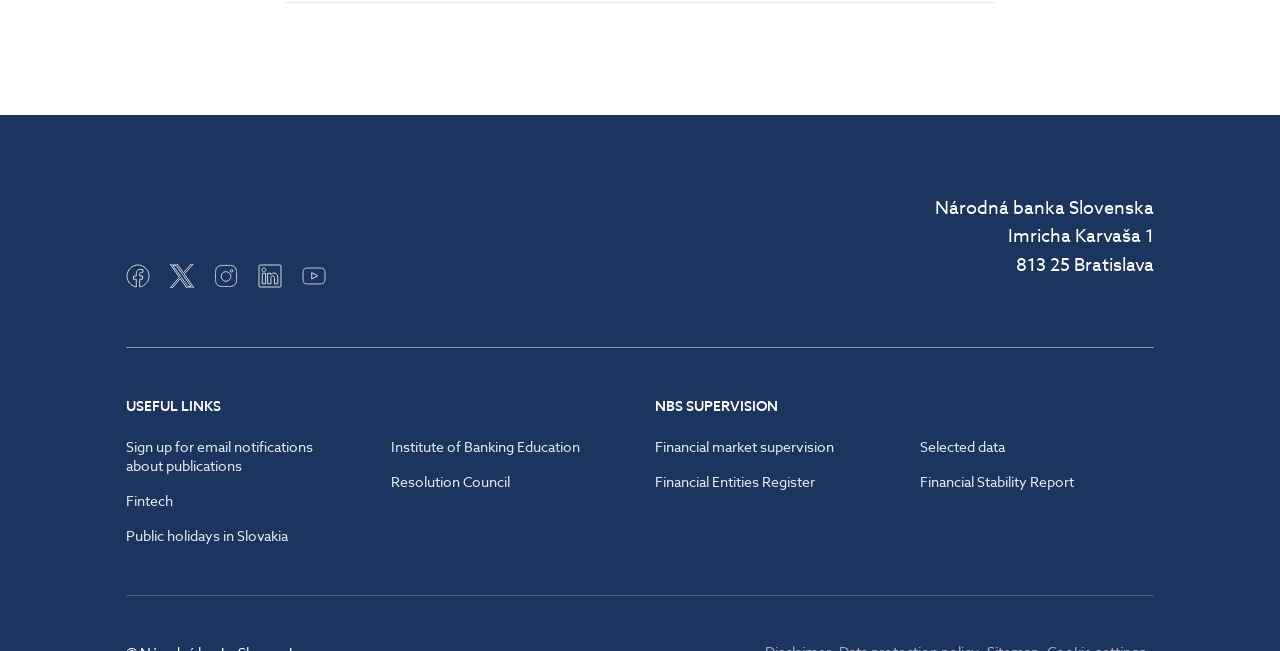Please identify the bounding box coordinates of the element's region that should be clicked to execute the following instruction: "Go to Institute of Banking Education". The bounding box coordinates must be four float numbers between 0 and 1, i.e., [left, top, right, bottom].

[0.305, 0.662, 0.488, 0.716]